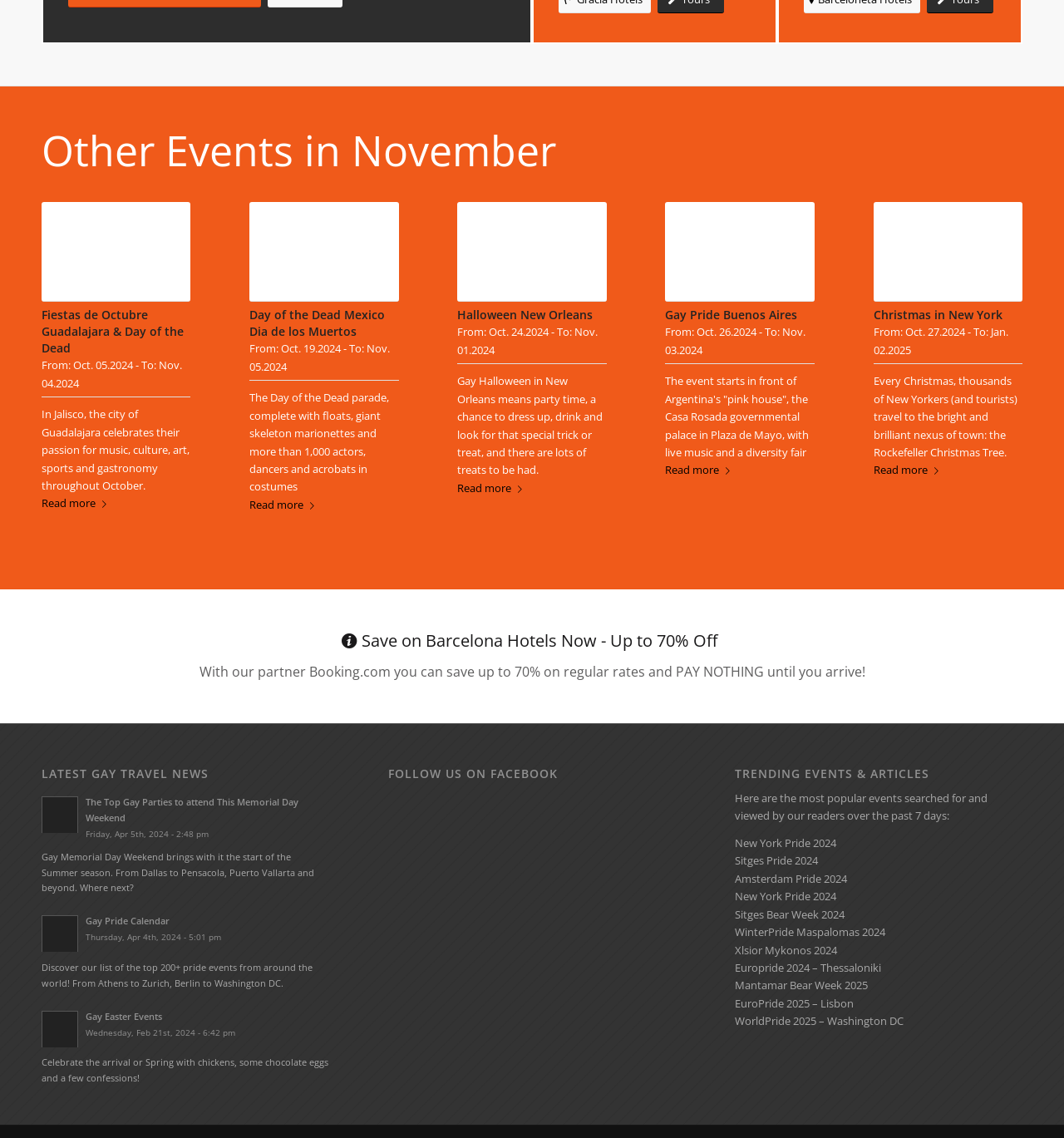Pinpoint the bounding box coordinates of the clickable area necessary to execute the following instruction: "Discover Gay Pride Buenos Aires". The coordinates should be given as four float numbers between 0 and 1, namely [left, top, right, bottom].

[0.625, 0.406, 0.693, 0.422]